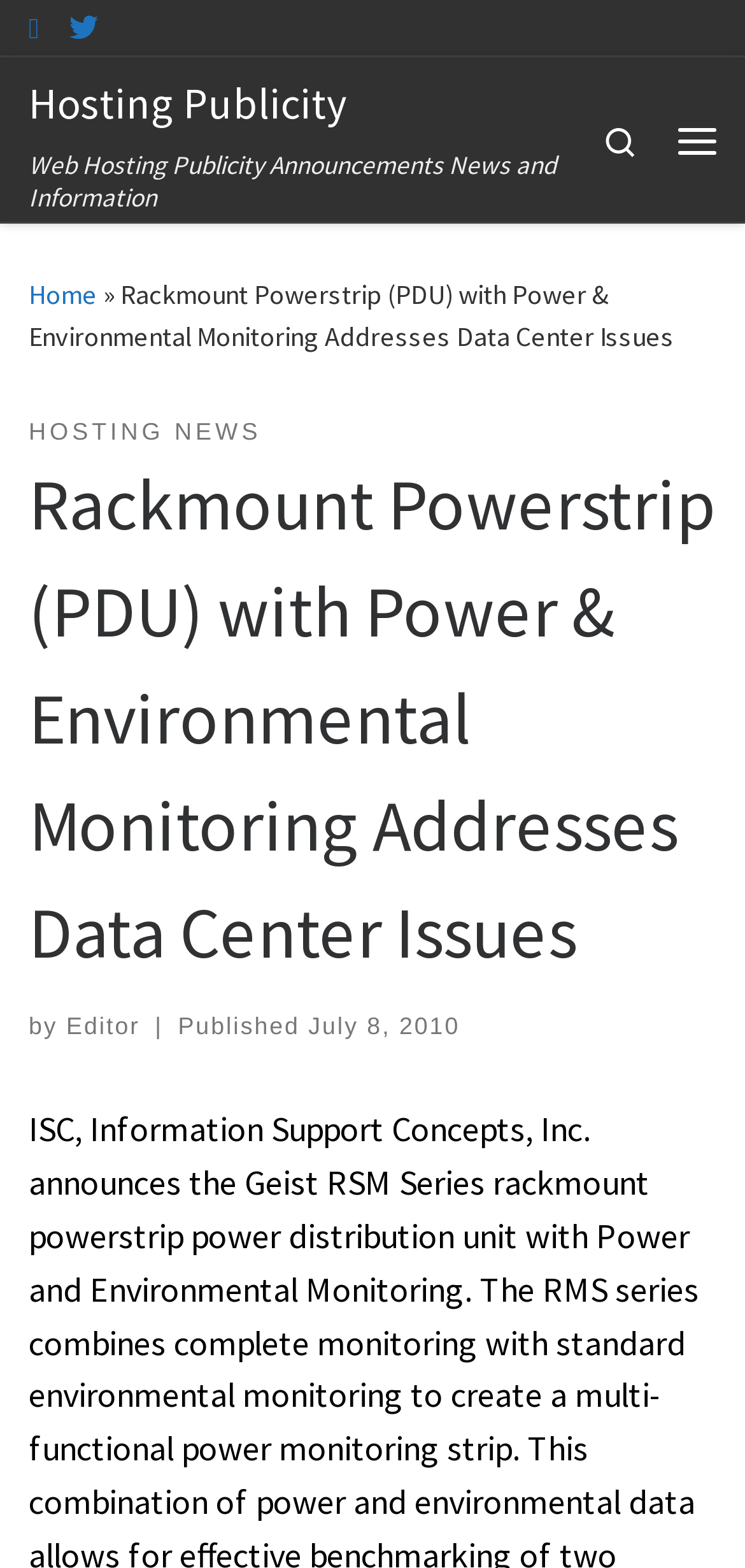Please locate the bounding box coordinates for the element that should be clicked to achieve the following instruction: "Send an email to the business". Ensure the coordinates are given as four float numbers between 0 and 1, i.e., [left, top, right, bottom].

None